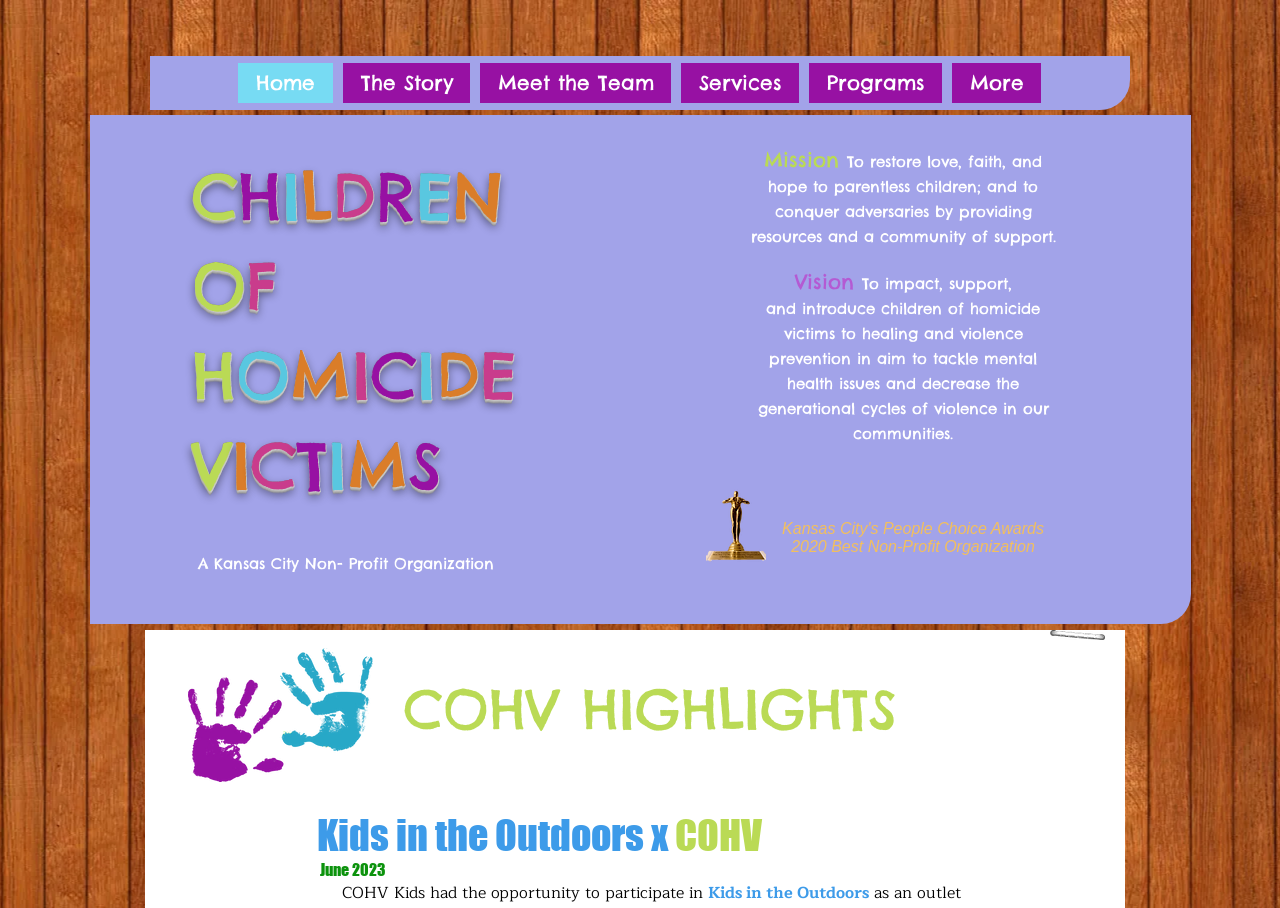Respond concisely with one word or phrase to the following query:
How many navigation links are there?

7